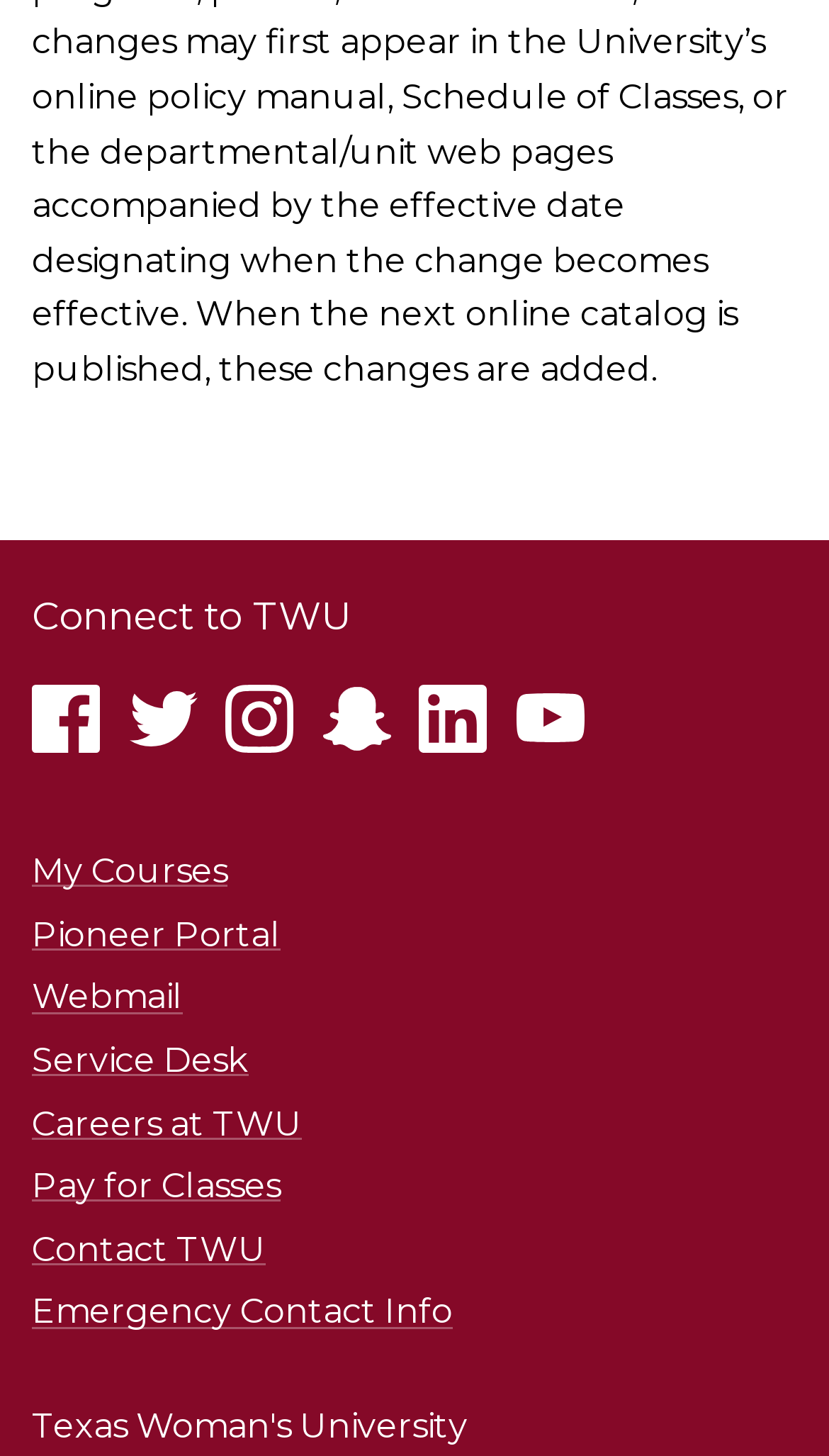Please pinpoint the bounding box coordinates for the region I should click to adhere to this instruction: "Connect to TWU".

[0.038, 0.407, 0.962, 0.444]